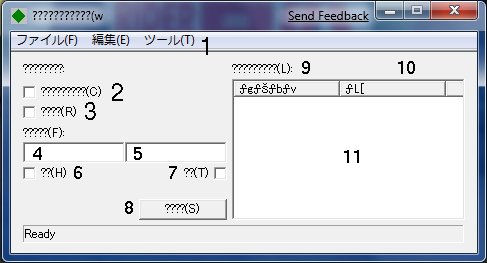How many menu options are available?
Carefully analyze the image and provide a thorough answer to the question.

The menu options are located in the upper section of the window, and they are titled 'ファイル (File)', '編集 (Edit)', and 'ツール (Tools)'. There are three menu options in total.